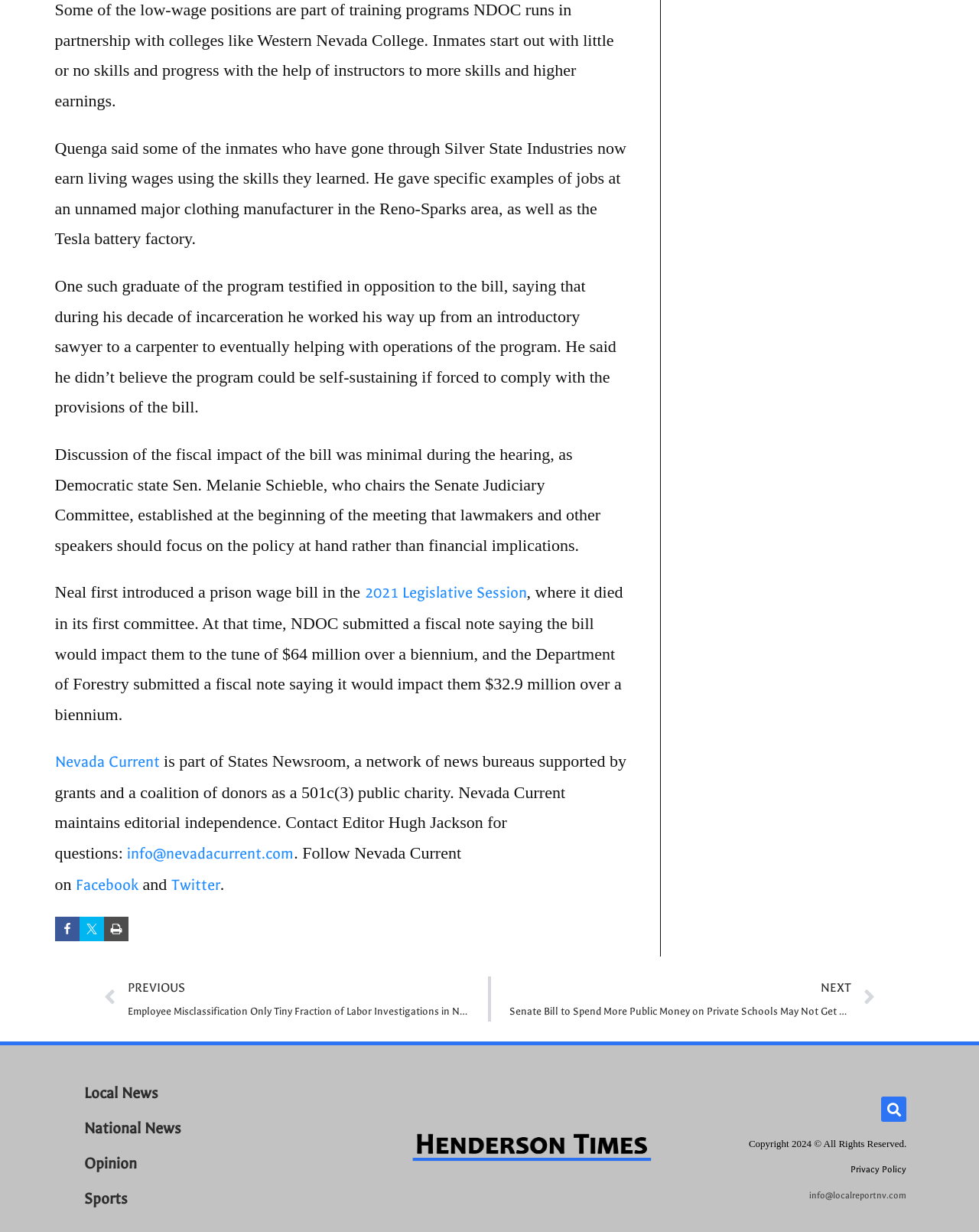Please locate the bounding box coordinates for the element that should be clicked to achieve the following instruction: "Search". Ensure the coordinates are given as four float numbers between 0 and 1, i.e., [left, top, right, bottom].

[0.9, 0.89, 0.926, 0.911]